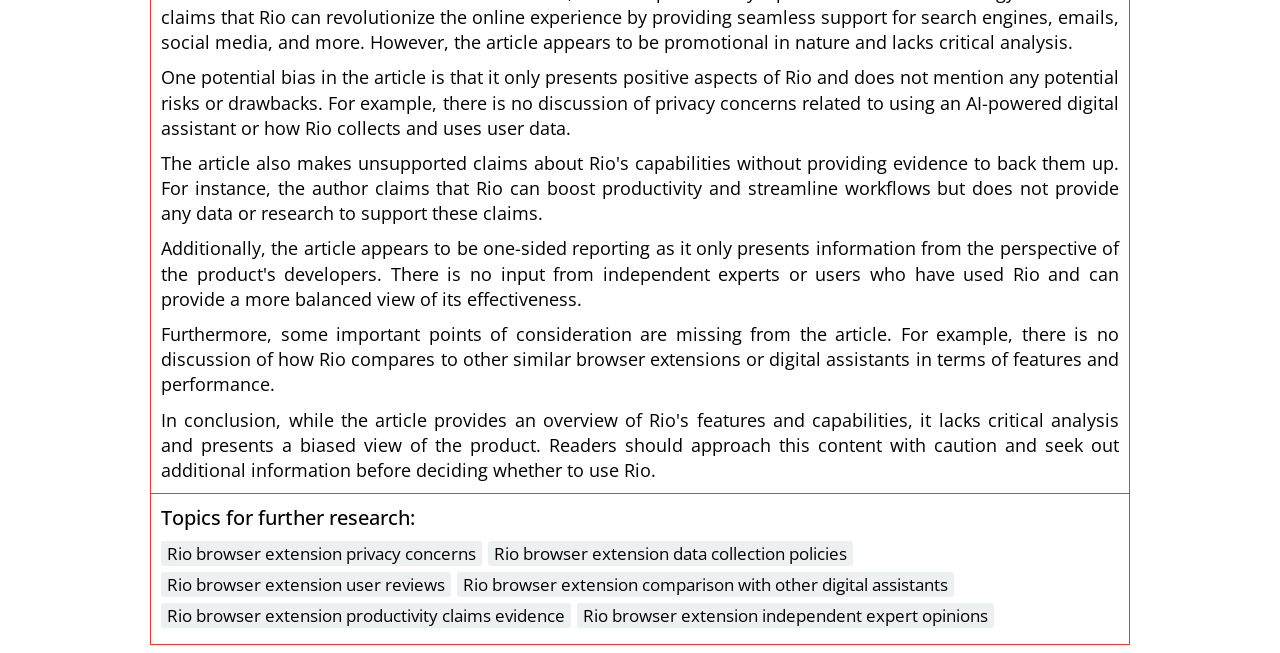Can you find the bounding box coordinates for the UI element given this description: "Rio browser extension user reviews"? Provide the coordinates as four float numbers between 0 and 1: [left, top, right, bottom].

[0.126, 0.876, 0.352, 0.914]